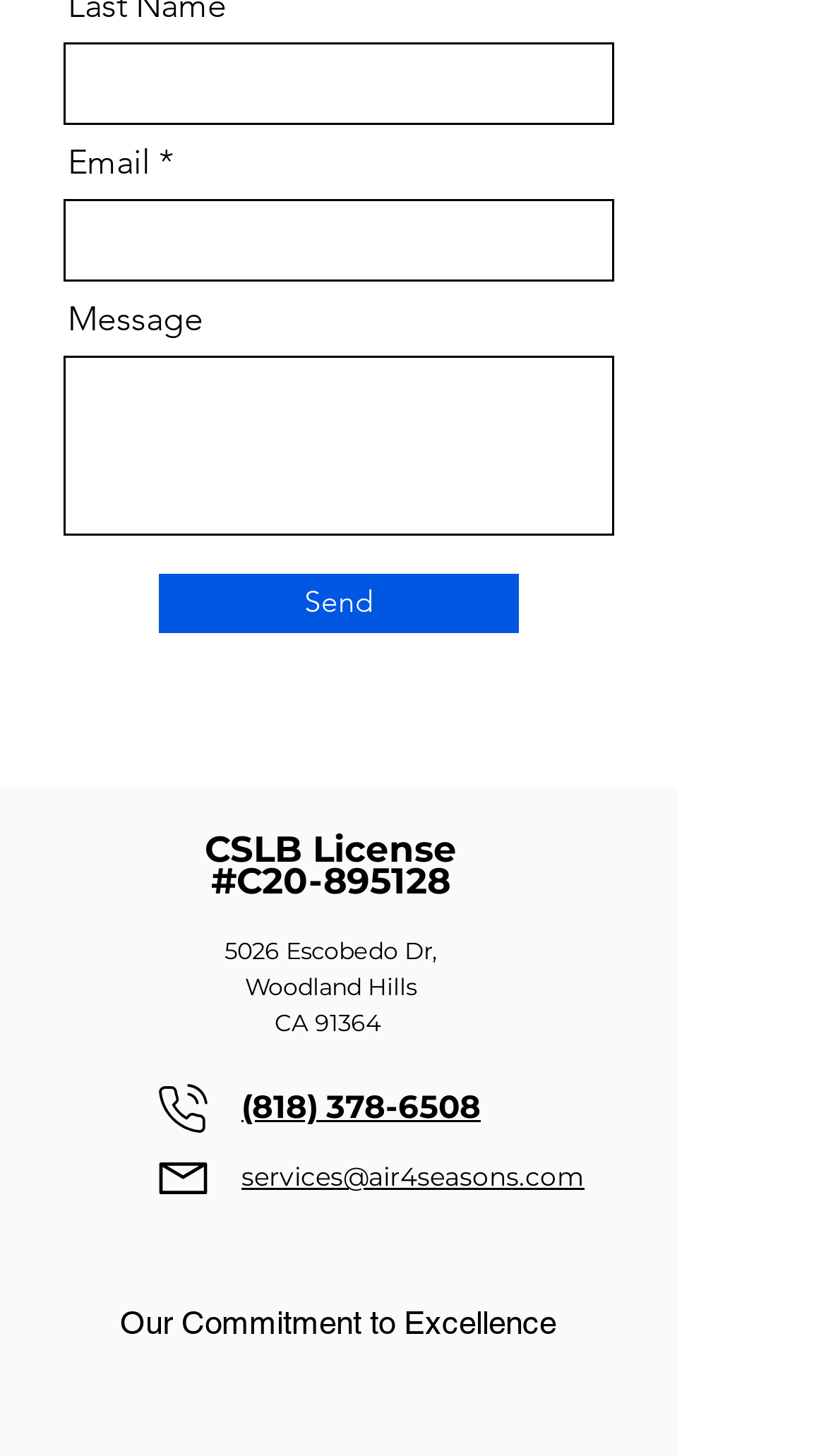What is the company's phone number? Refer to the image and provide a one-word or short phrase answer.

(818) 378-6508